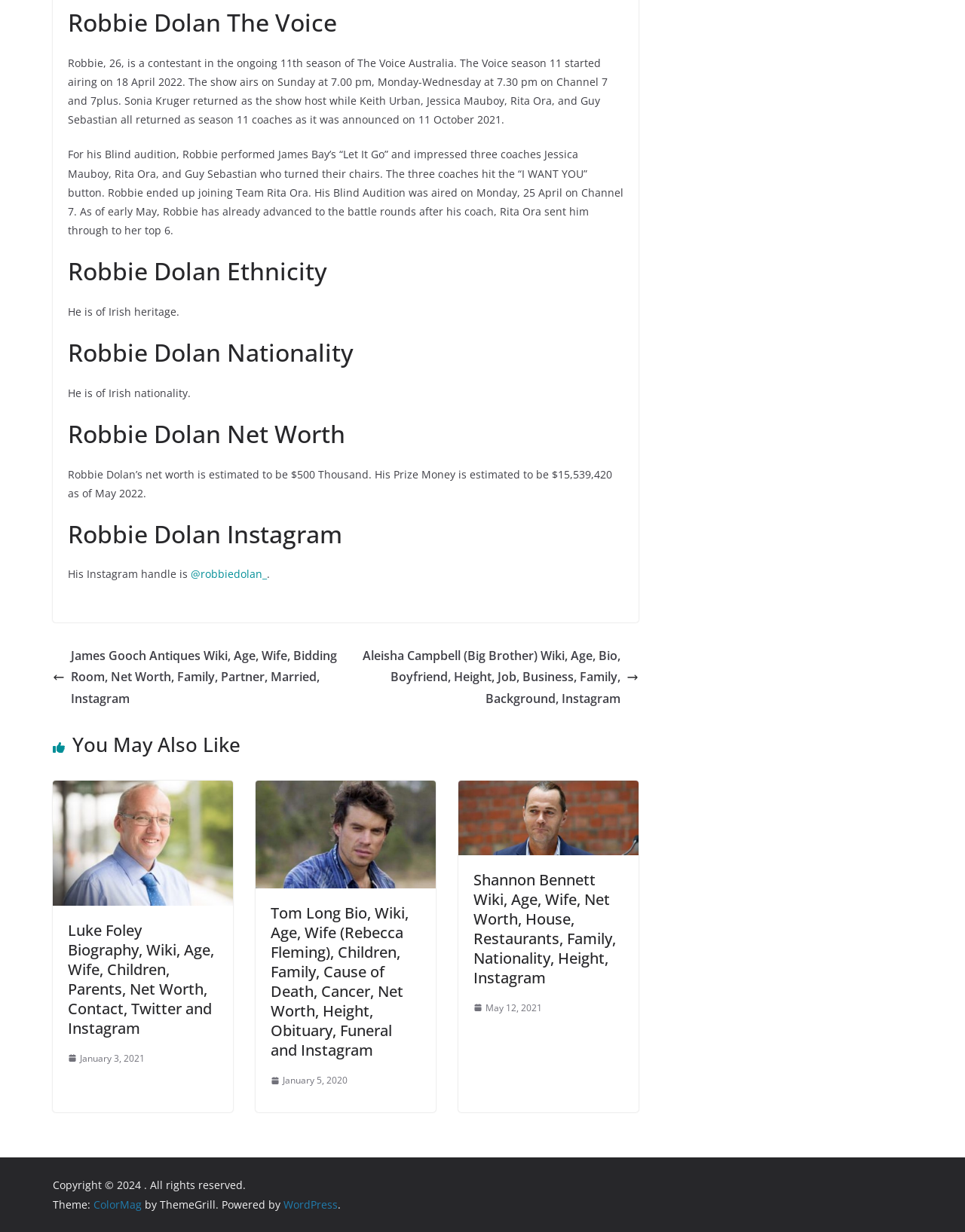Respond to the following question using a concise word or phrase: 
What is Robbie Dolan's nationality?

Irish